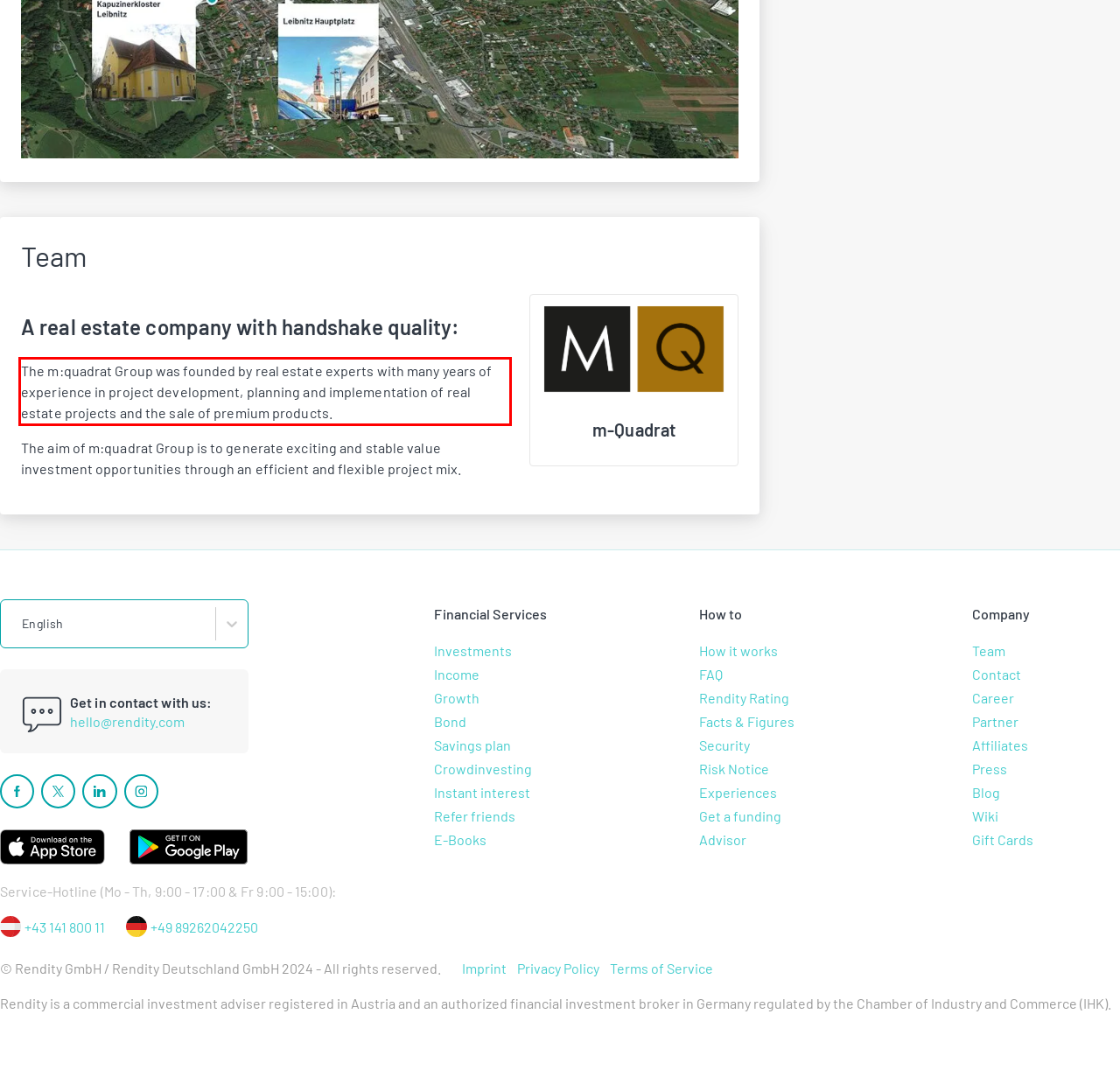Please use OCR to extract the text content from the red bounding box in the provided webpage screenshot.

The m:quadrat Group was founded by real estate experts with many years of experience in project development, planning and implementation of real estate projects and the sale of premium products.